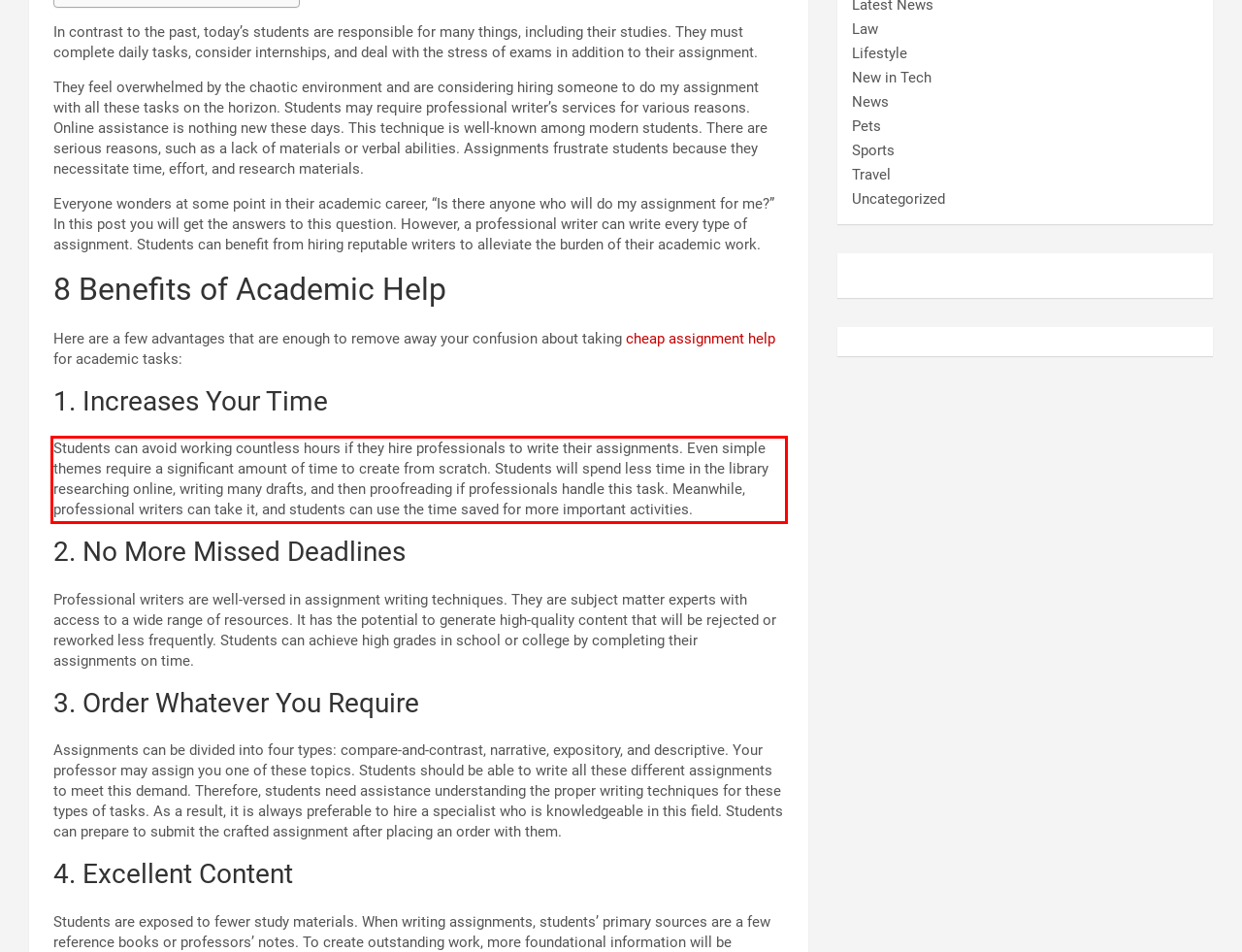Analyze the screenshot of the webpage that features a red bounding box and recognize the text content enclosed within this red bounding box.

Students can avoid working countless hours if they hire professionals to write their assignments. Even simple themes require a significant amount of time to create from scratch. Students will spend less time in the library researching online, writing many drafts, and then proofreading if professionals handle this task. Meanwhile, professional writers can take it, and students can use the time saved for more important activities.